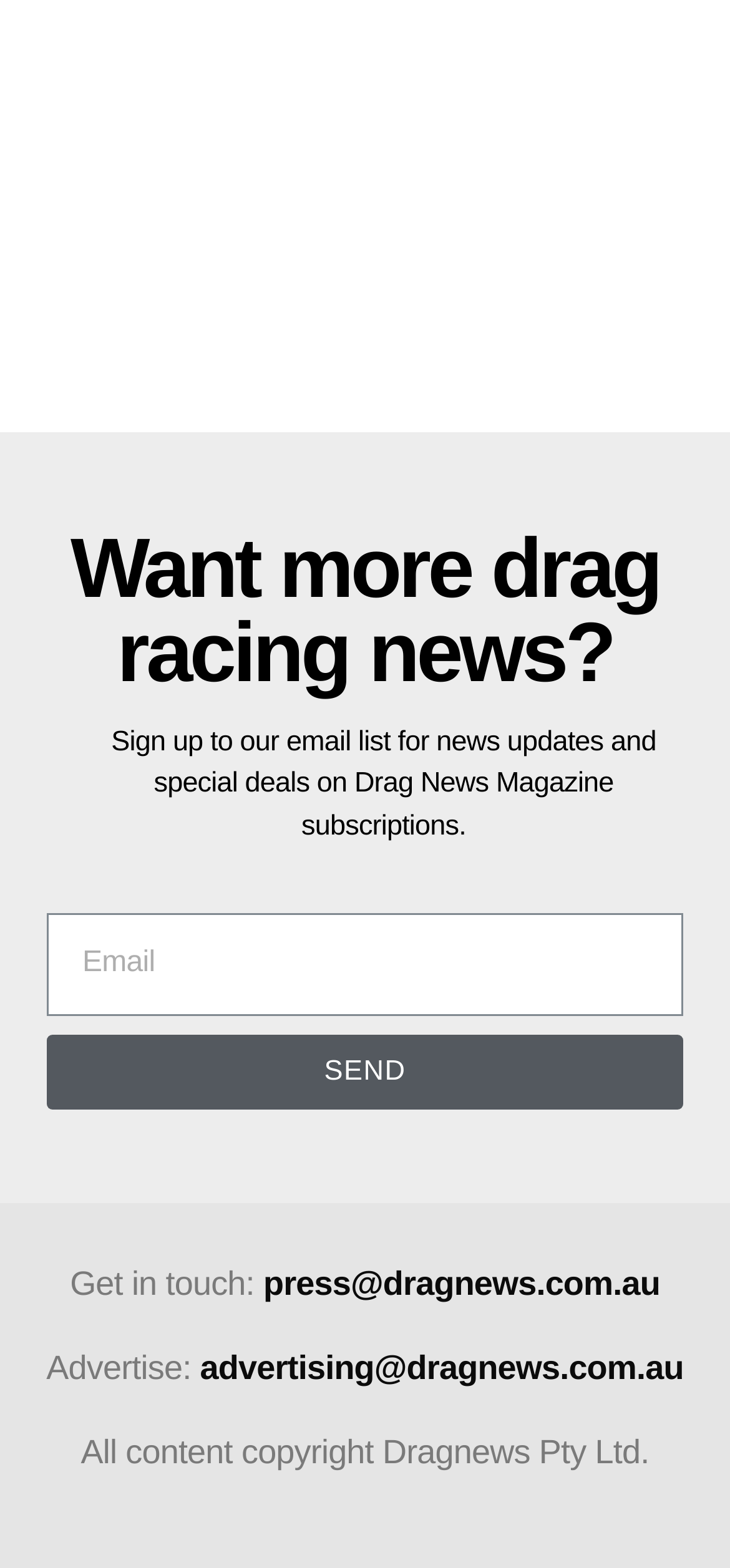What is the action triggered by the 'SEND' button?
Look at the image and respond with a one-word or short-phrase answer.

Sending email subscription